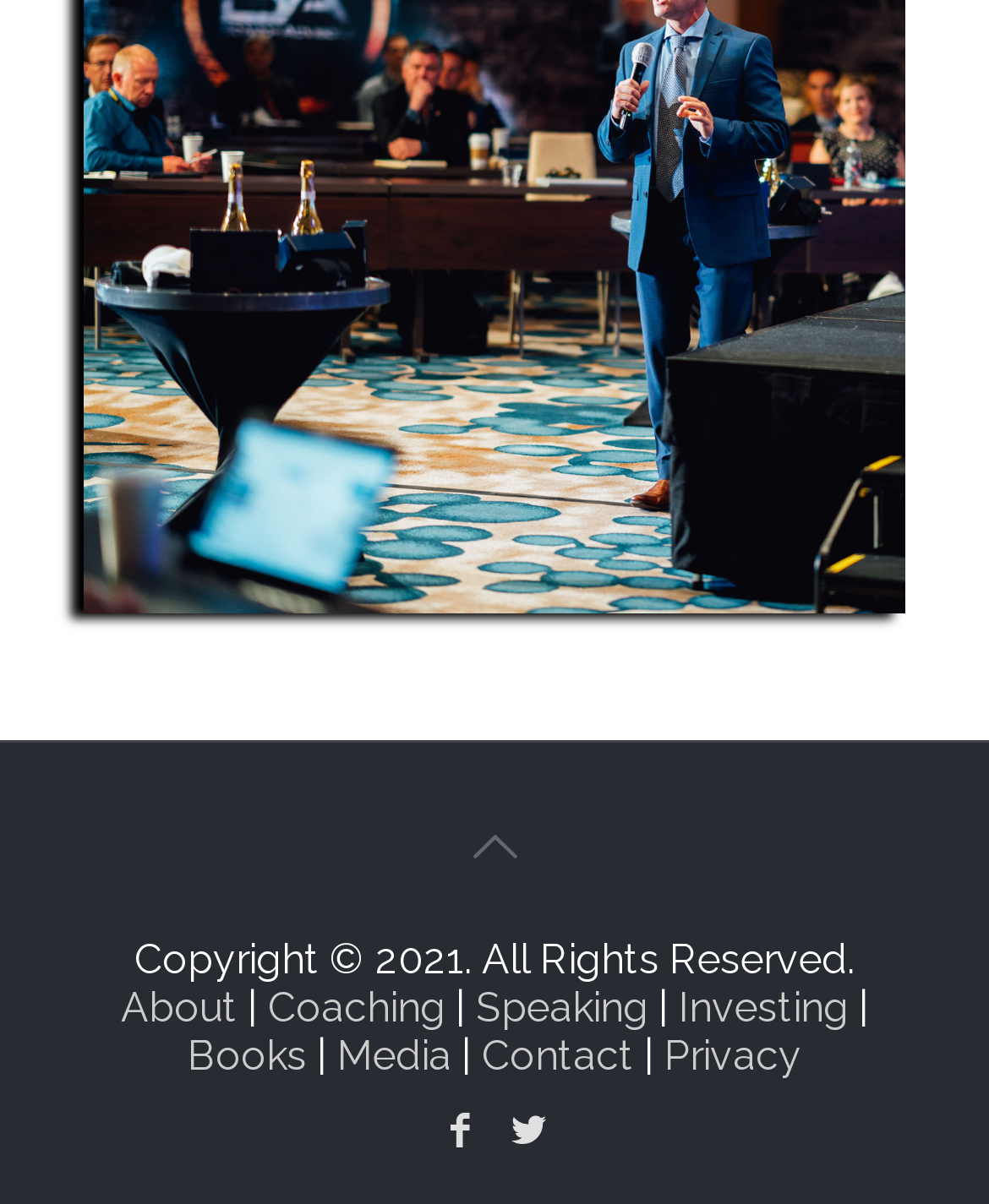Using the details in the image, give a detailed response to the question below:
How many links are there in the footer menu?

I counted the number of links in the footer menu, excluding the social media links, and found that there are 9 links: About, Coaching, Speaking, Investing, Books, Media, Contact, and Privacy.